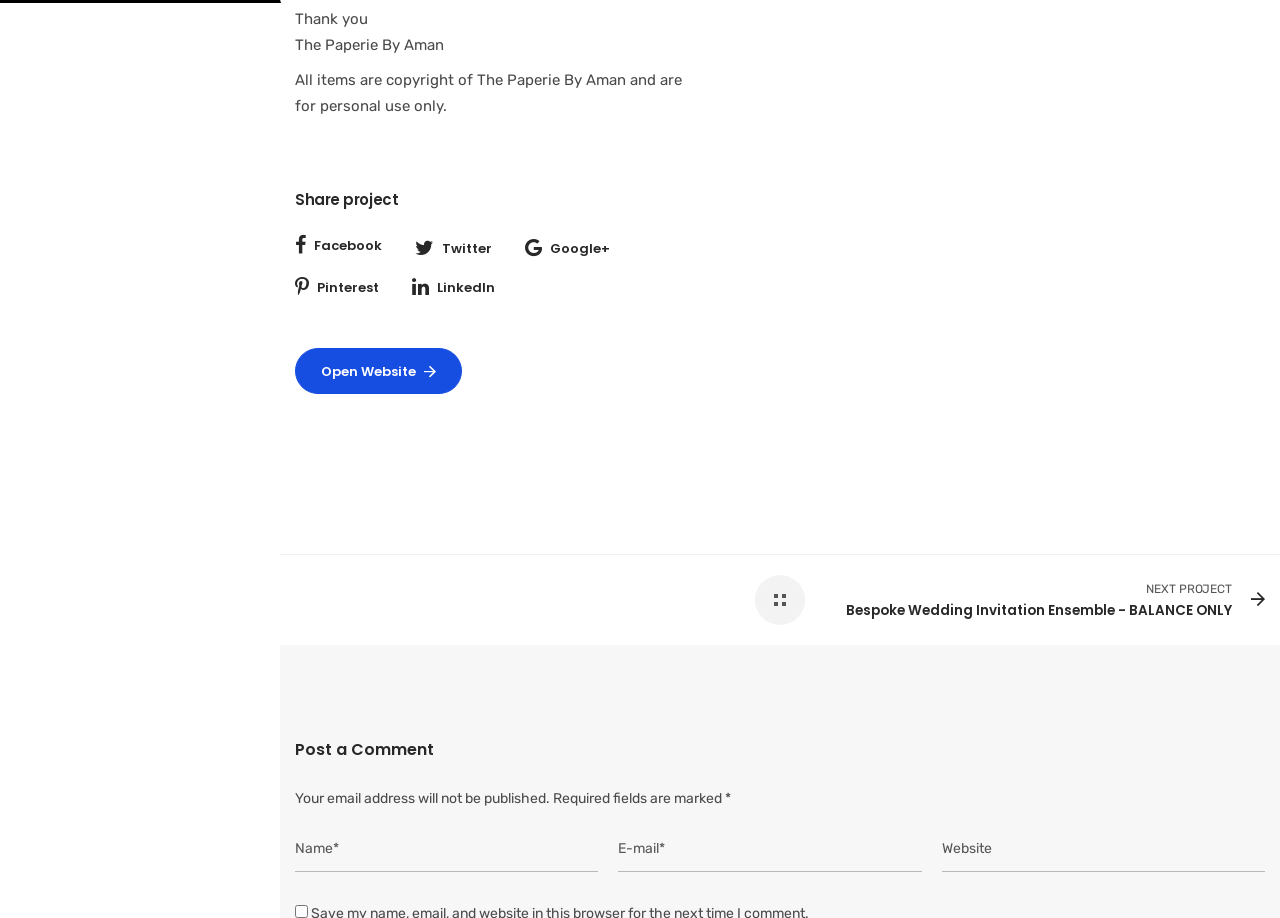What is the name of the website?
Please provide a detailed answer to the question.

The name of the website can be found at the top of the webpage, where it says 'The Paperie By Aman' in a static text element.